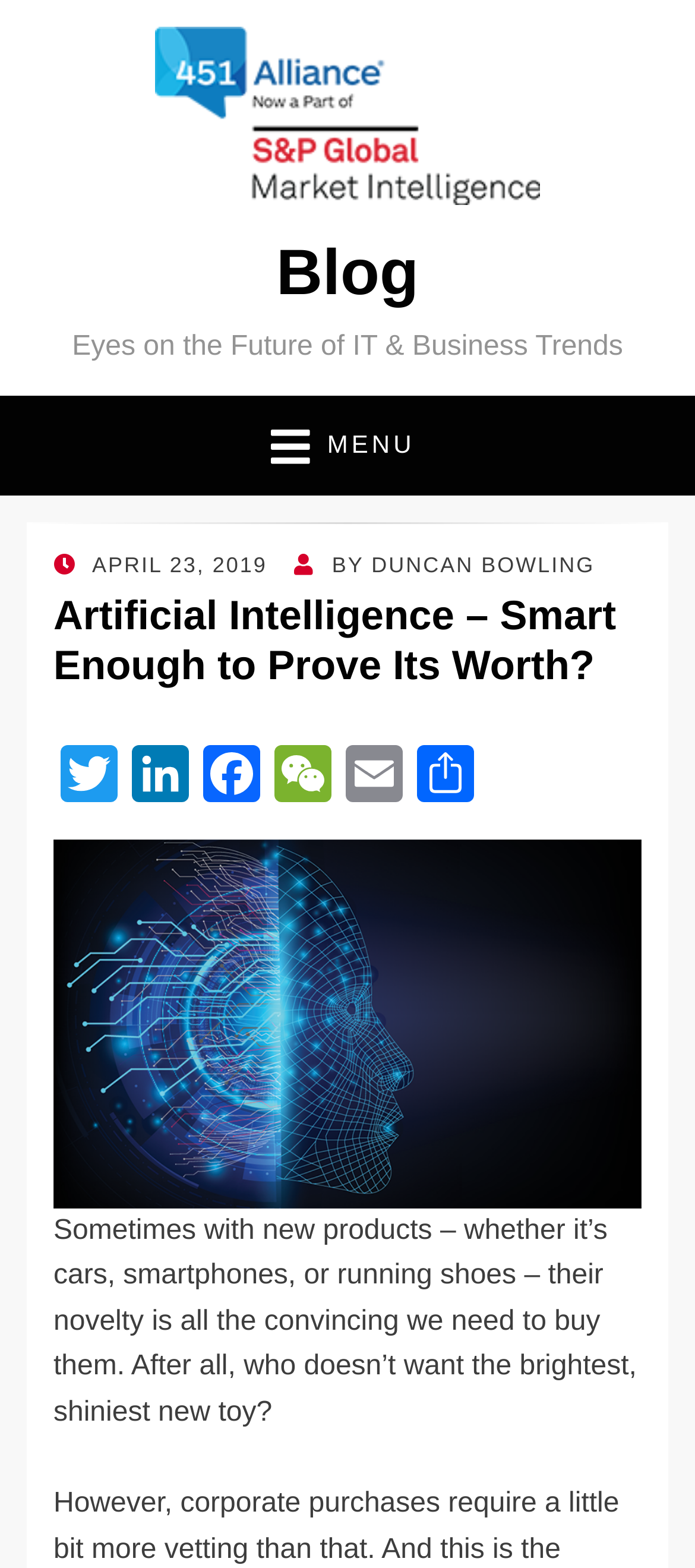What is the main title displayed on this webpage?

Artificial Intelligence – Smart Enough to Prove Its Worth?